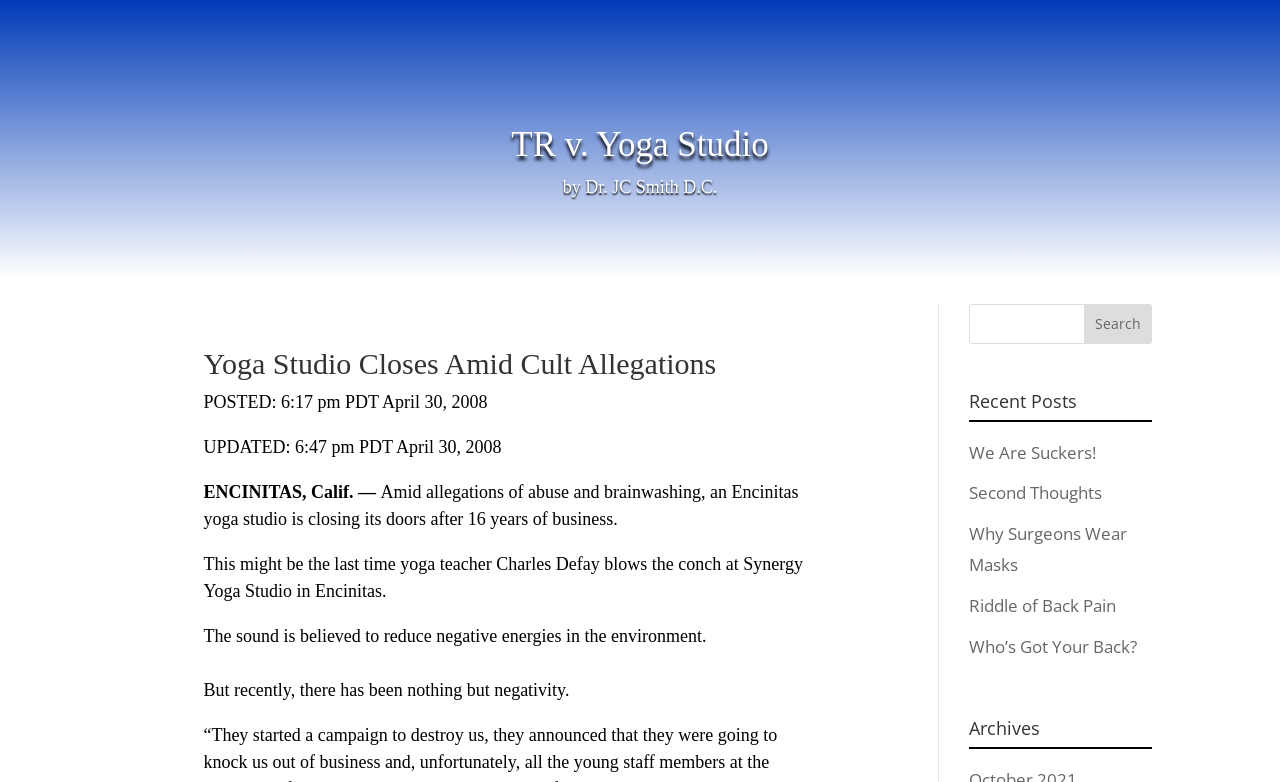Identify the title of the webpage and provide its text content.

TR v. Yoga Studio